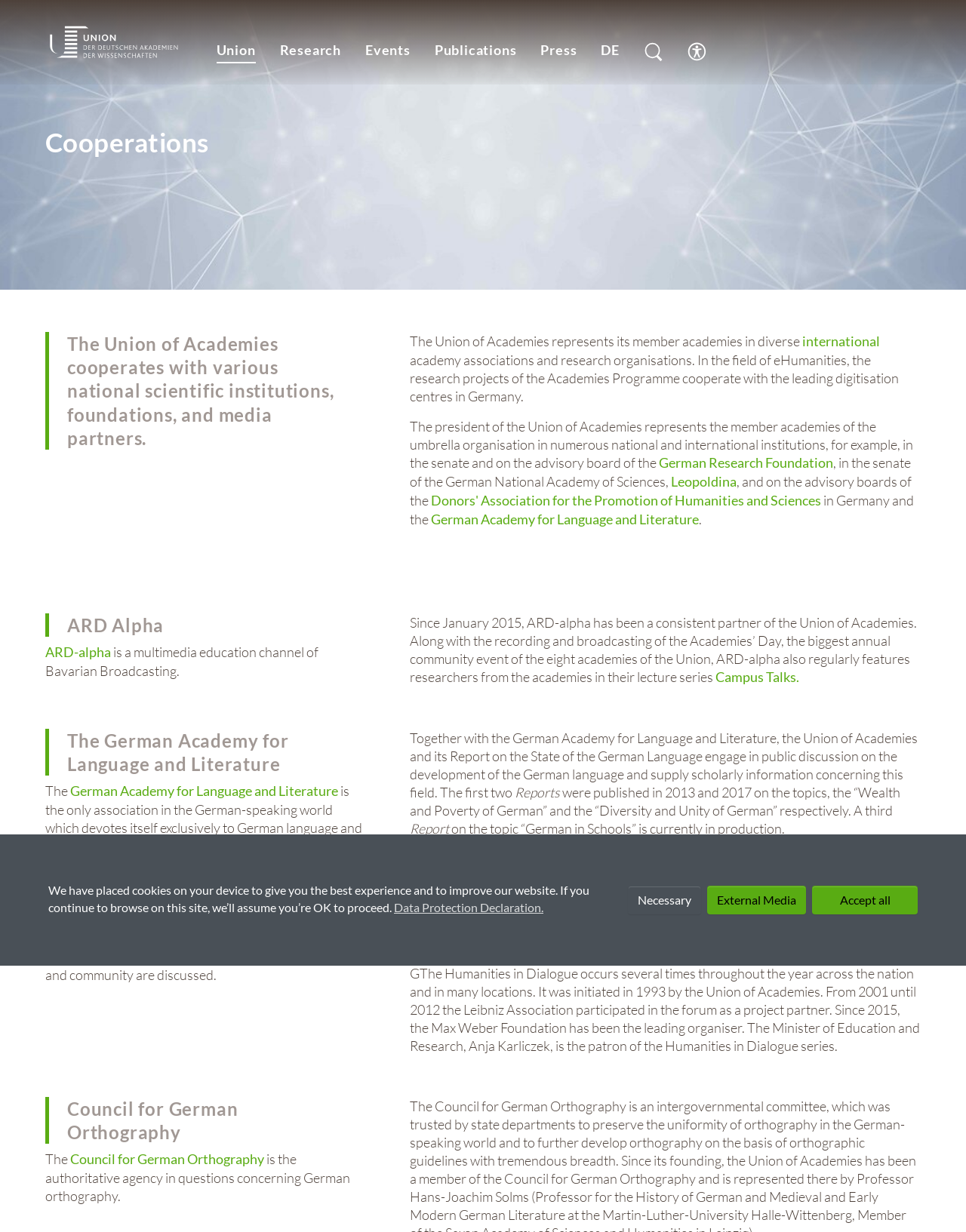Explain the features and main sections of the webpage comprehensively.

The webpage is about "Cooperations" and appears to be a website for the Union of Academies. At the top of the page, there is a dialog box for cookie consent with buttons to learn more, dismiss, or allow cookies. Below this, there is a navigation menu with links to "AU Website", "Union", "Research", "Events", "Publications", "Press", and "DE". There is also a search button and an accessibility button.

The main content of the page is divided into sections, each with a heading and descriptive text. The first section describes the Union of Academies' cooperation with various national scientific institutions, foundations, and media partners. The text explains that the Union represents its member academies in diverse international academy associations and research organizations.

The second section is about the Union's cooperation with ARD Alpha, a multimedia education channel of Bavarian Broadcasting. The text explains that ARD Alpha has been a consistent partner of the Union of Academies since 2015 and regularly features researchers from the academies in their lecture series.

The third section is about the German Academy for Language and Literature, which is the only association in the German-speaking world that devotes itself exclusively to German language and literature. The text explains that the Union of Academies and the German Academy for Language and Literature engage in public discussion on the development of the German language and supply scholarly information concerning this field.

The fourth section is about the Max Weber Foundation, with which the Union of Academies conducts the event series "Humanities in Dialogue". The text explains that this series offers a discussion forum for exchange between various fields of research and between researchers and the public.

The fifth and final section is about the Council for German Orthography, which is the authoritative agency in questions concerning German orthography.